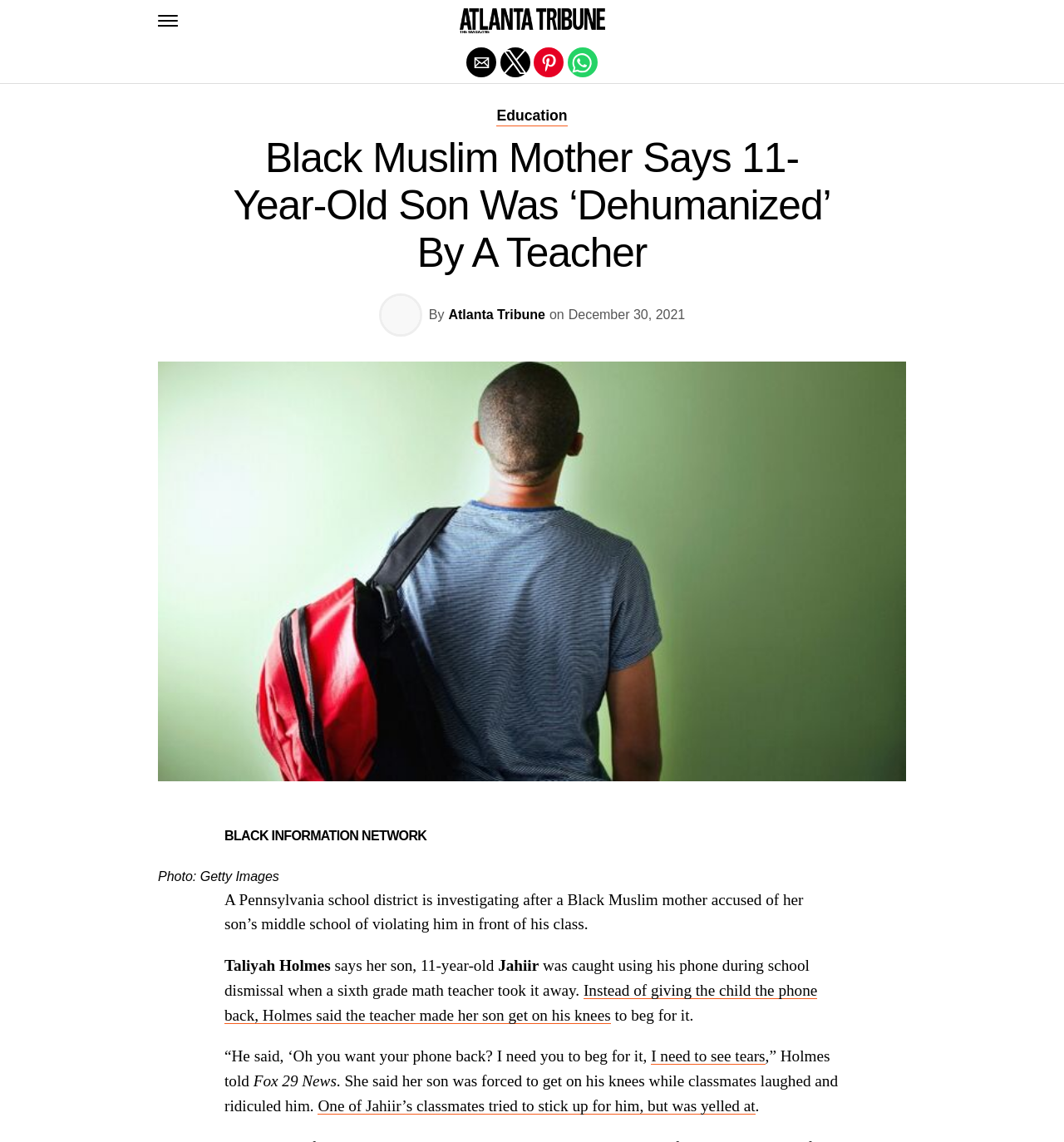Select the bounding box coordinates of the element I need to click to carry out the following instruction: "Share by email".

[0.439, 0.041, 0.467, 0.068]